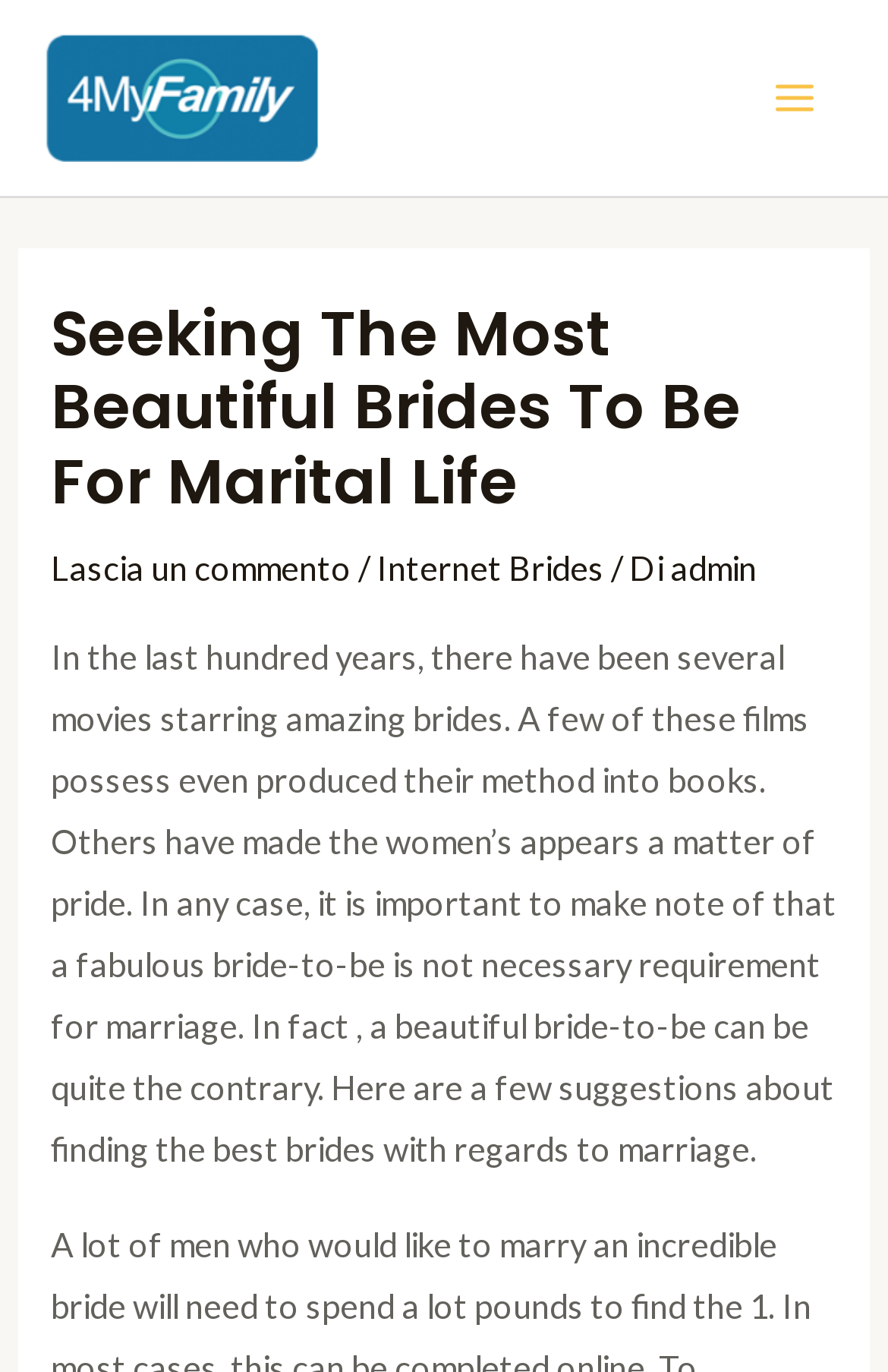What is the name of the website?
Refer to the image and provide a detailed answer to the question.

The name of the website can be found in the top-left corner of the webpage, where it says '4MyFamily' in a link format.